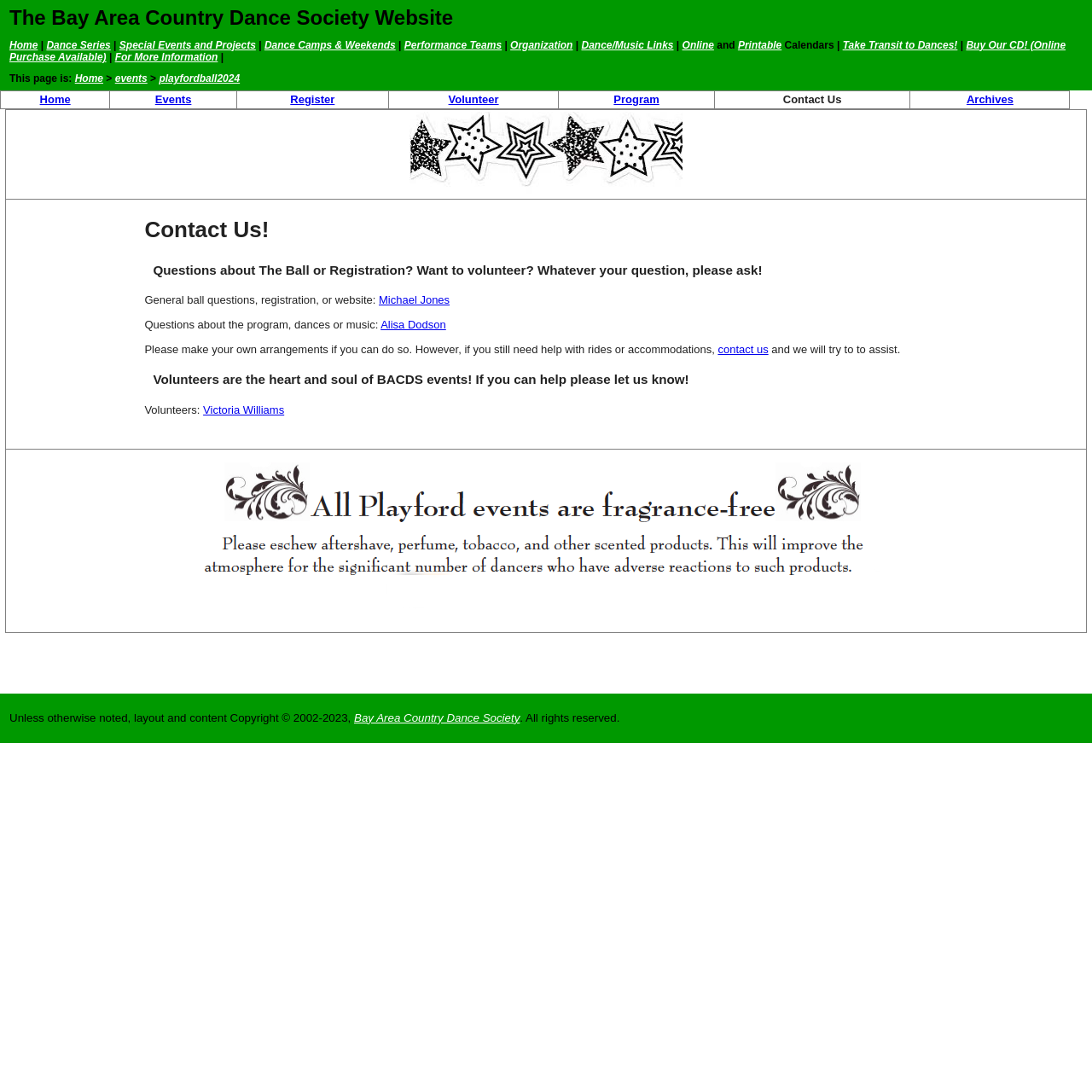Find the bounding box coordinates of the clickable element required to execute the following instruction: "Click on Home". Provide the coordinates as four float numbers between 0 and 1, i.e., [left, top, right, bottom].

[0.009, 0.036, 0.035, 0.047]